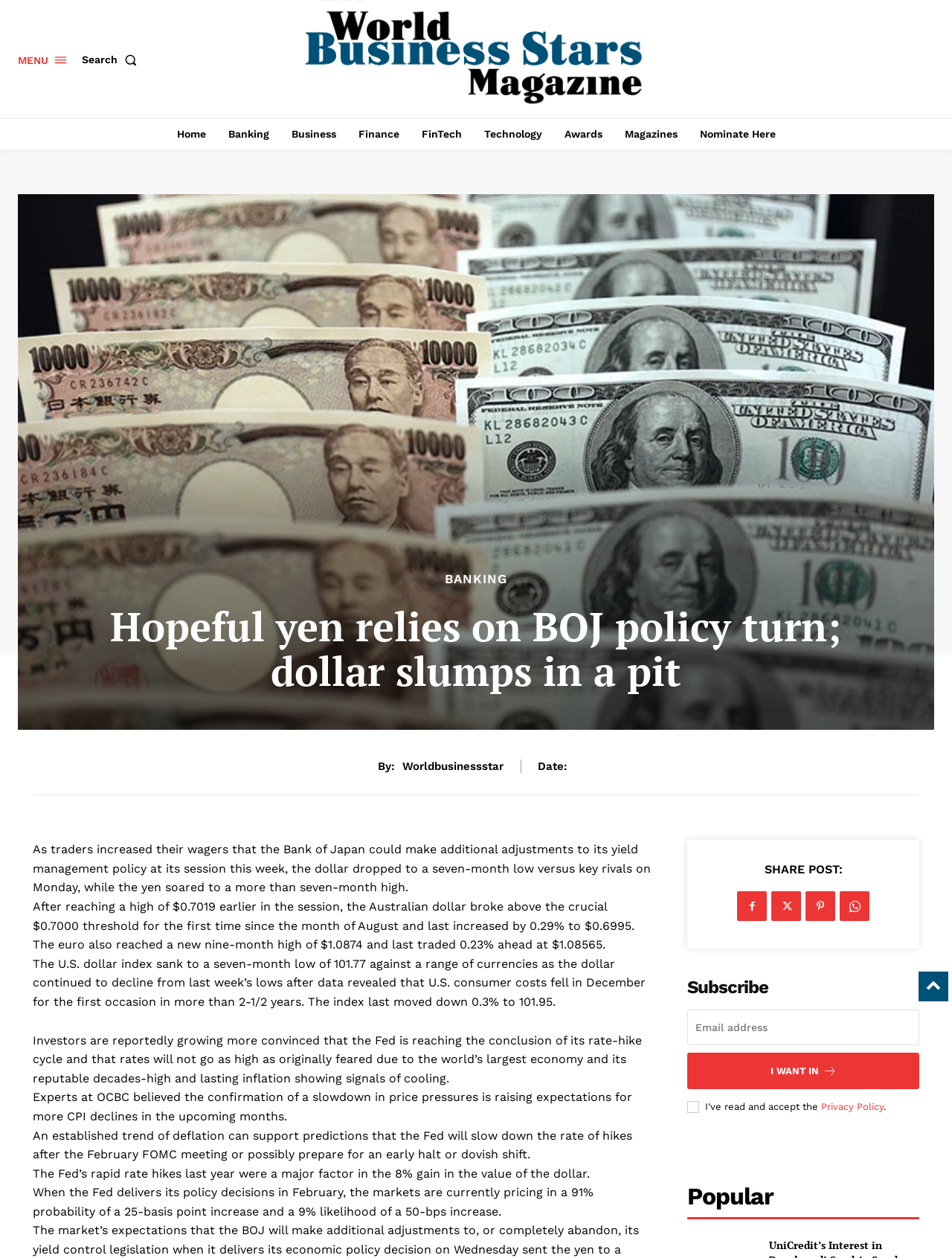Reply to the question with a single word or phrase:
How many links are there in the main navigation menu?

8